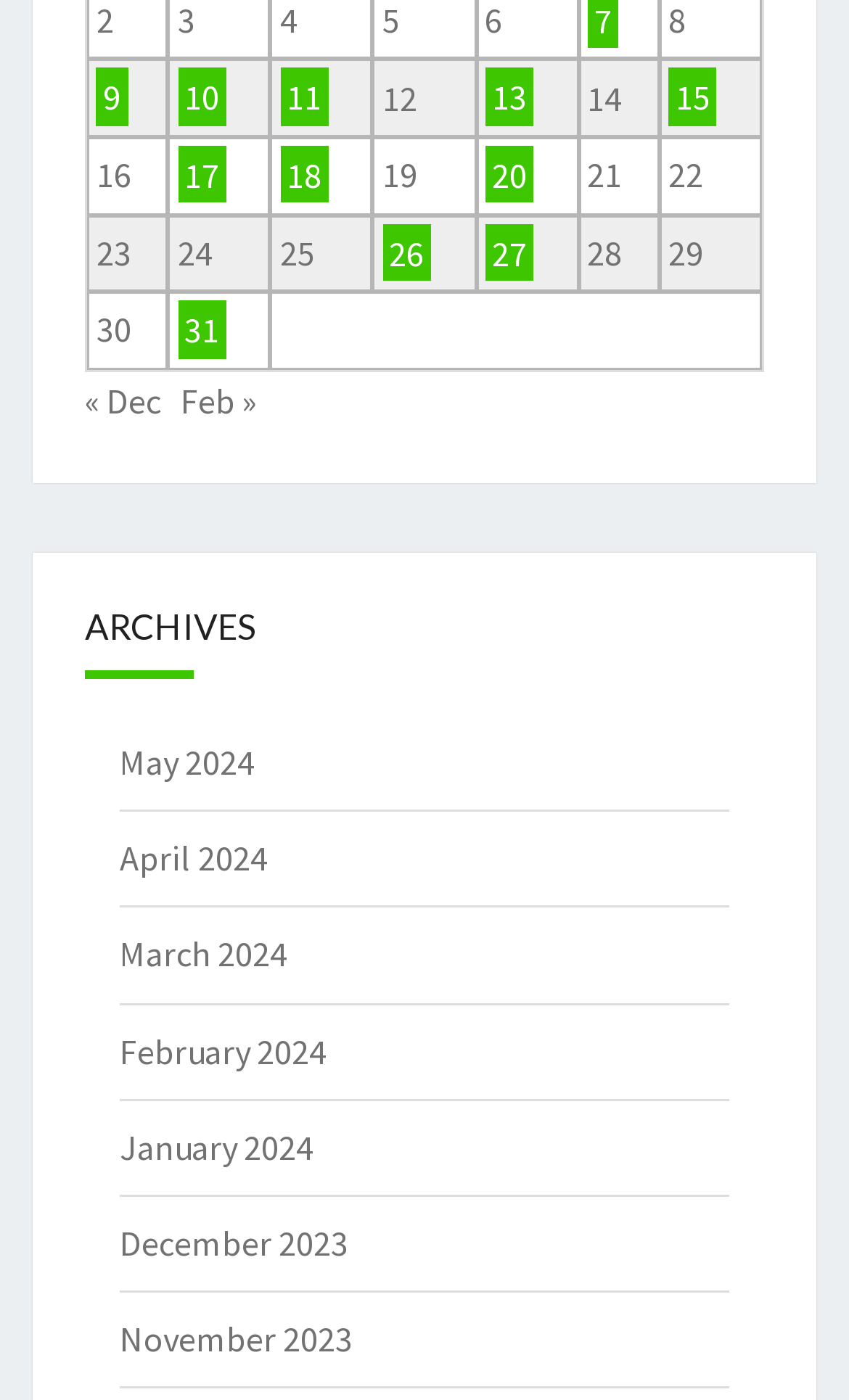Identify the bounding box coordinates of the area you need to click to perform the following instruction: "View archives".

[0.038, 0.395, 0.962, 0.462]